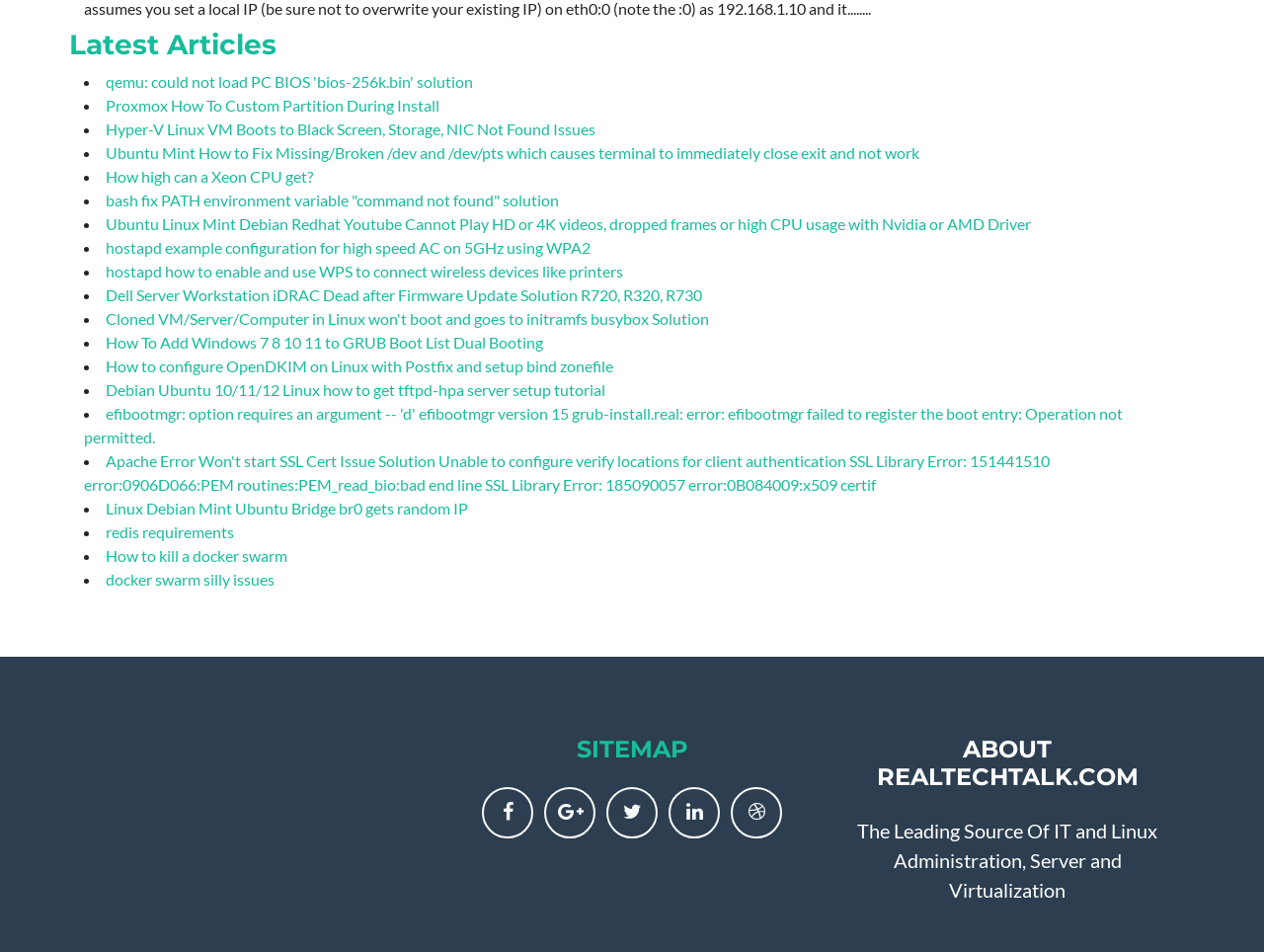Highlight the bounding box coordinates of the element you need to click to perform the following instruction: "Visit 'How to kill a docker swarm'."

[0.084, 0.573, 0.227, 0.593]